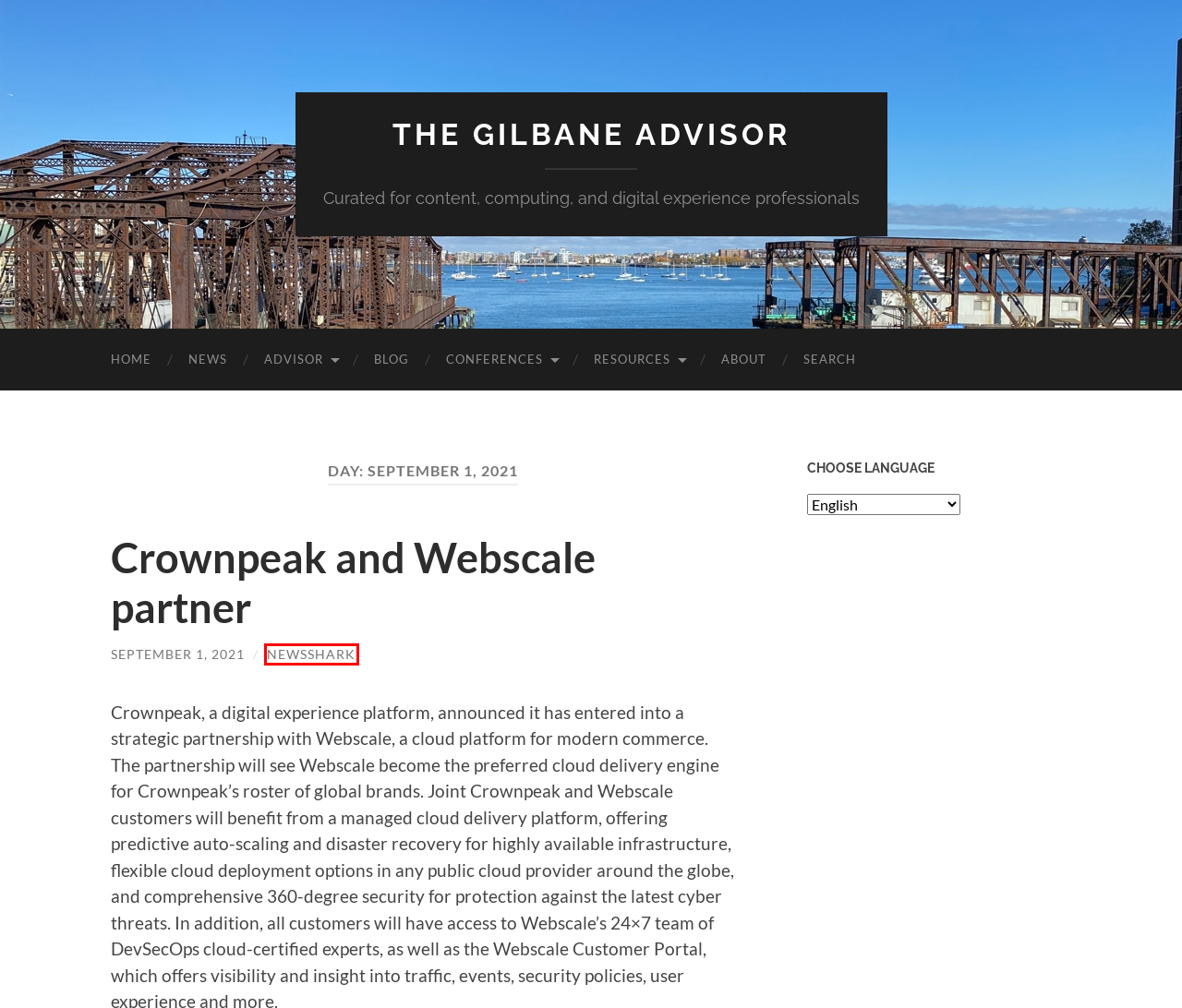Examine the screenshot of a webpage with a red bounding box around an element. Then, select the webpage description that best represents the new page after clicking the highlighted element. Here are the descriptions:
A. Gilbane Advisor
B. Content technology news Archives | The Gilbane Advisor
C. NewsShark at The Gilbane Advisor
D. Gilbane Resources
E. Crownpeak and Webscale partner
F. Gilbane conferences | gilbane.com
G. What's new Gilbane Conference and Advisor
H. About Gilbane | Gilbane Group | Gilbane Conference

C